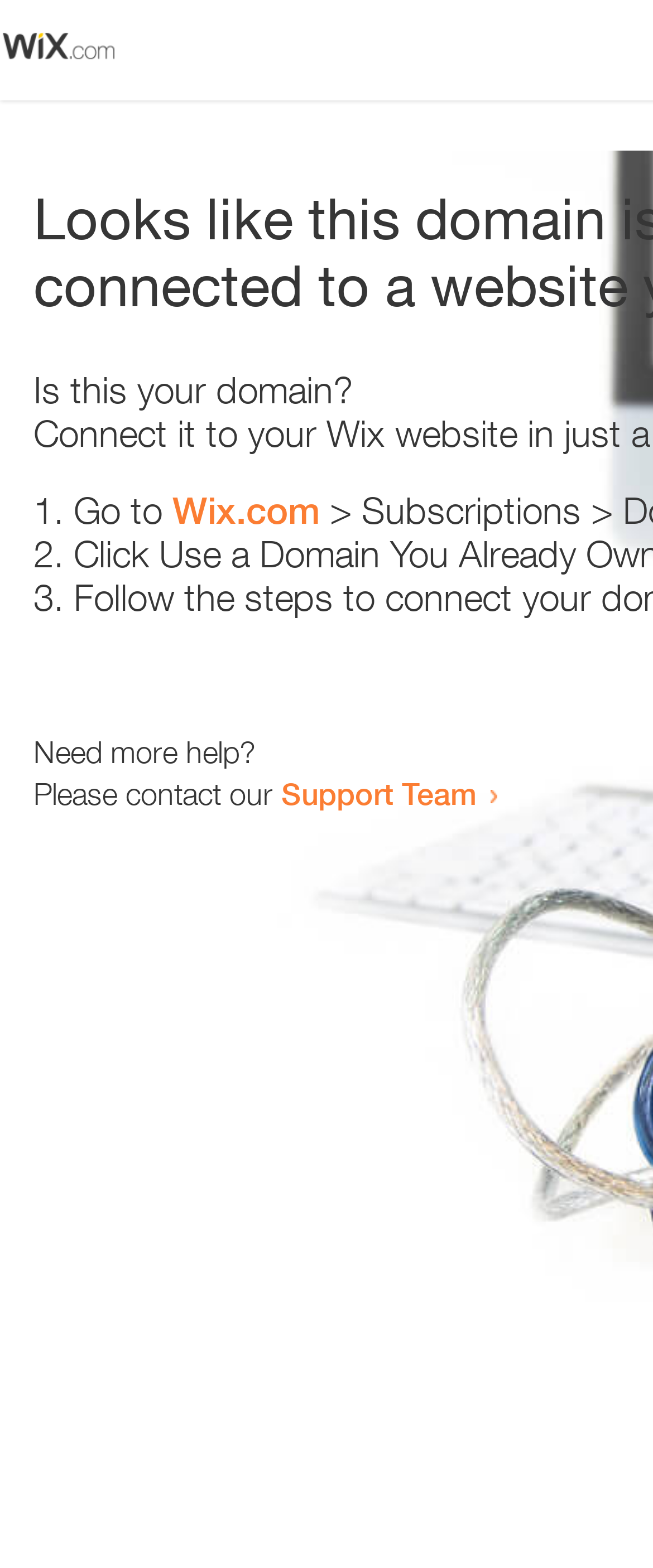Please answer the following question using a single word or phrase: 
How many steps are listed on the webpage?

3